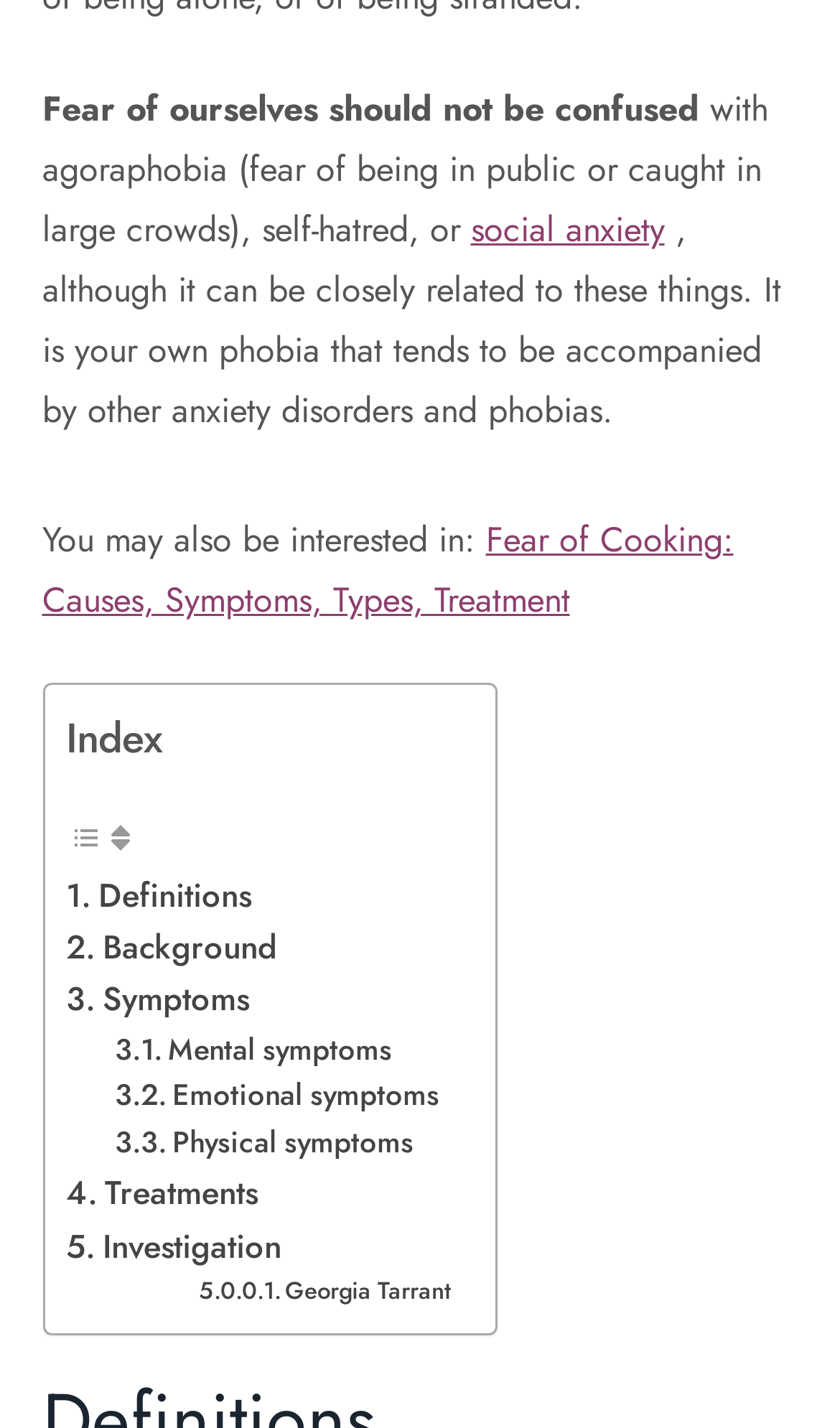What is the category of the link 'Definitions'?
Observe the image and answer the question with a one-word or short phrase response.

Index